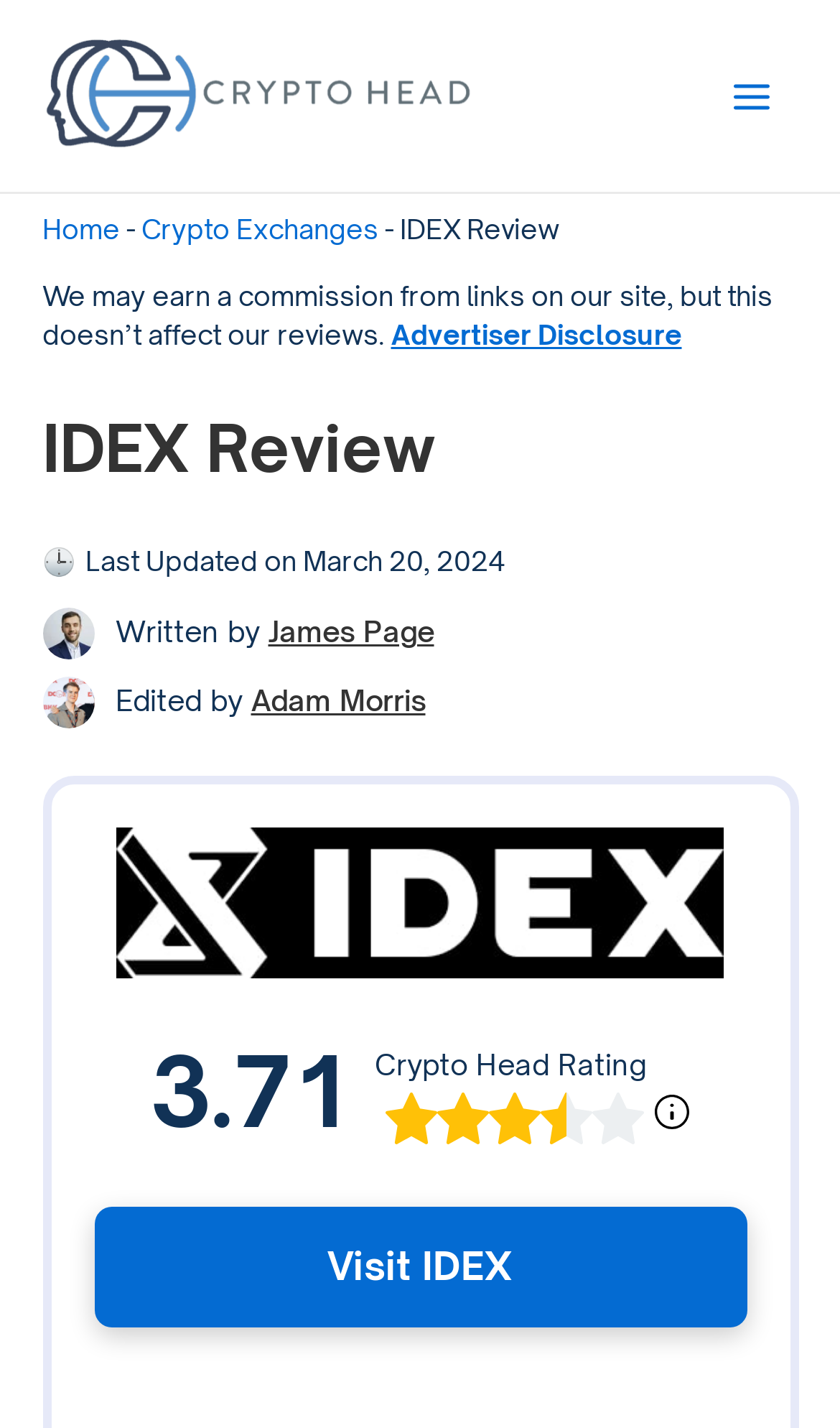Based on the element description Nepiekrītu sīkdatņu izmantošanai, identify the bounding box of the UI element in the given webpage screenshot. The coordinates should be in the format (top-left x, top-left y, bottom-right x, bottom-right y) and must be between 0 and 1.

None